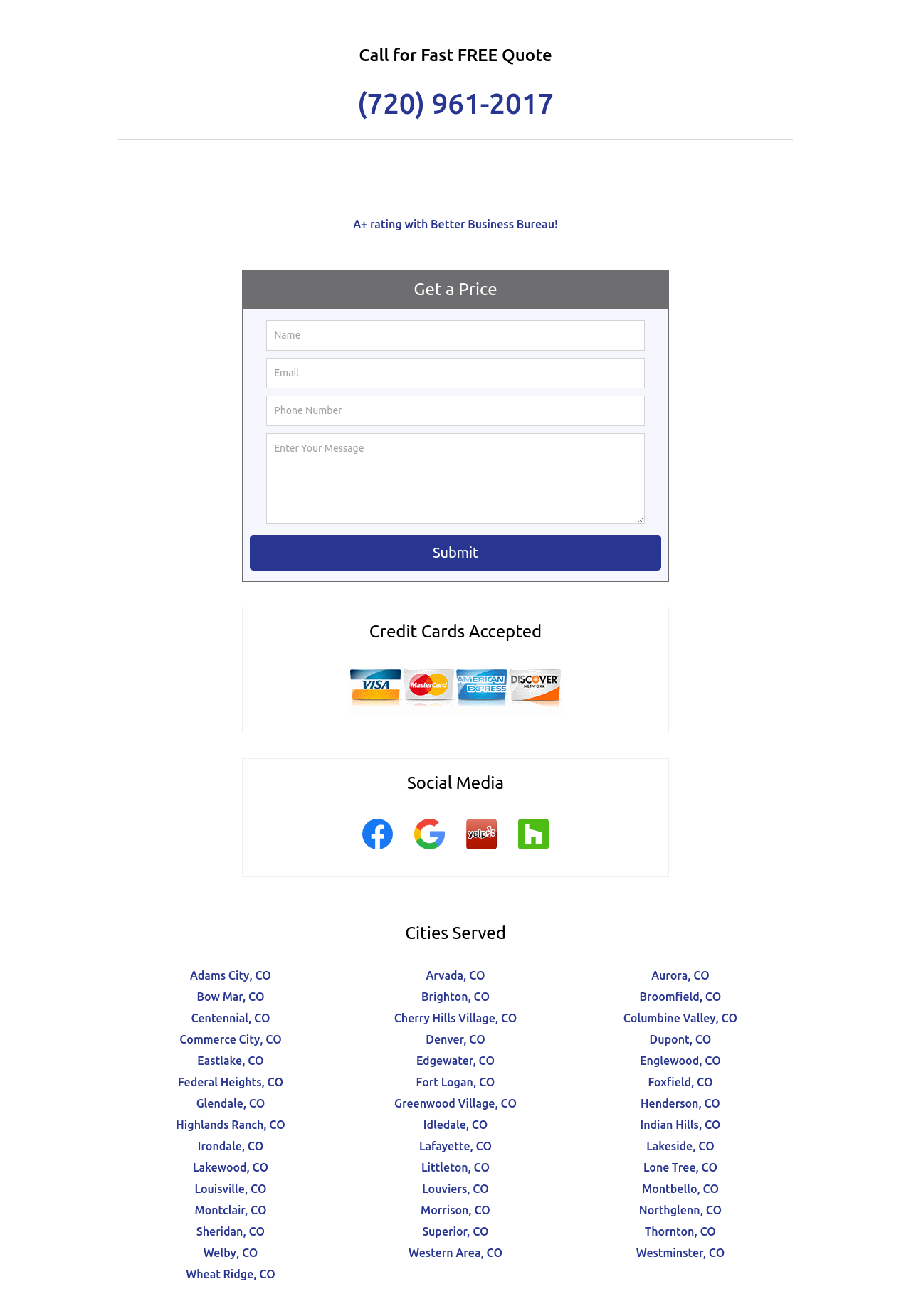Please specify the coordinates of the bounding box for the element that should be clicked to carry out this instruction: "Get a price". The coordinates must be four float numbers between 0 and 1, formatted as [left, top, right, bottom].

[0.454, 0.212, 0.546, 0.227]